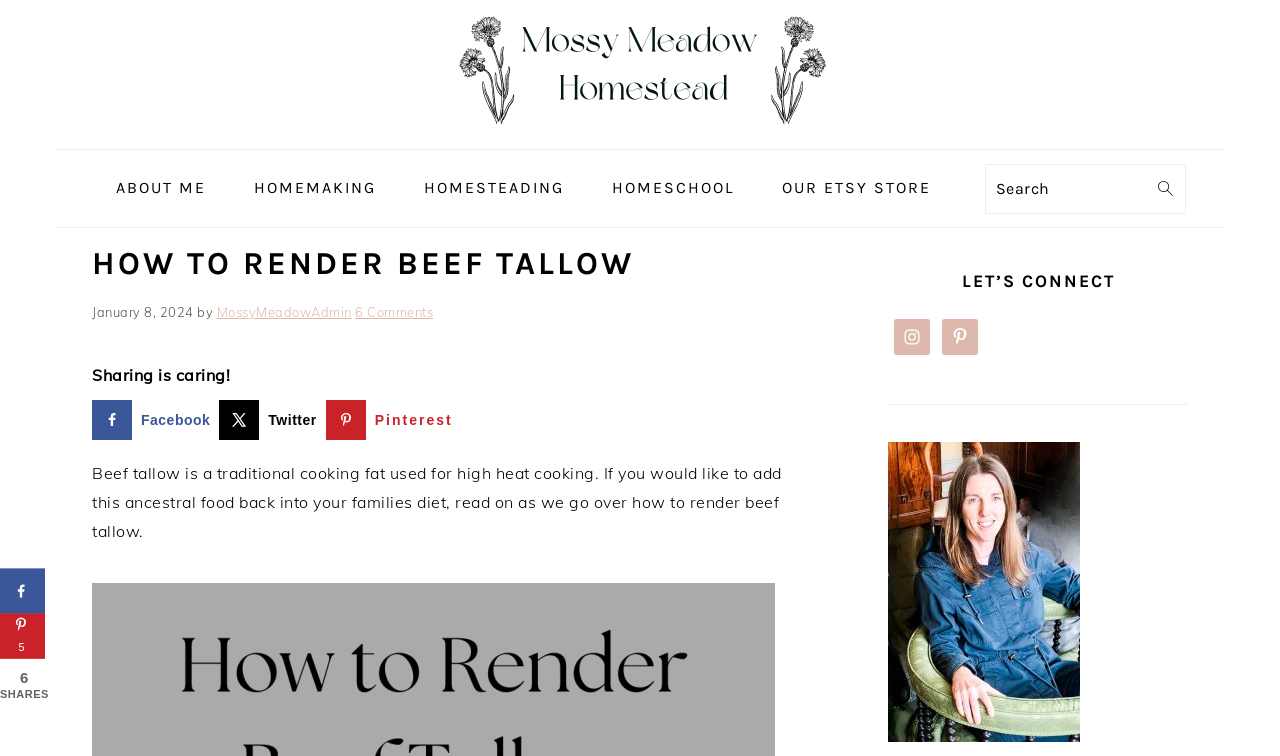Your task is to extract the text of the main heading from the webpage.

HOW TO RENDER BEEF TALLOW